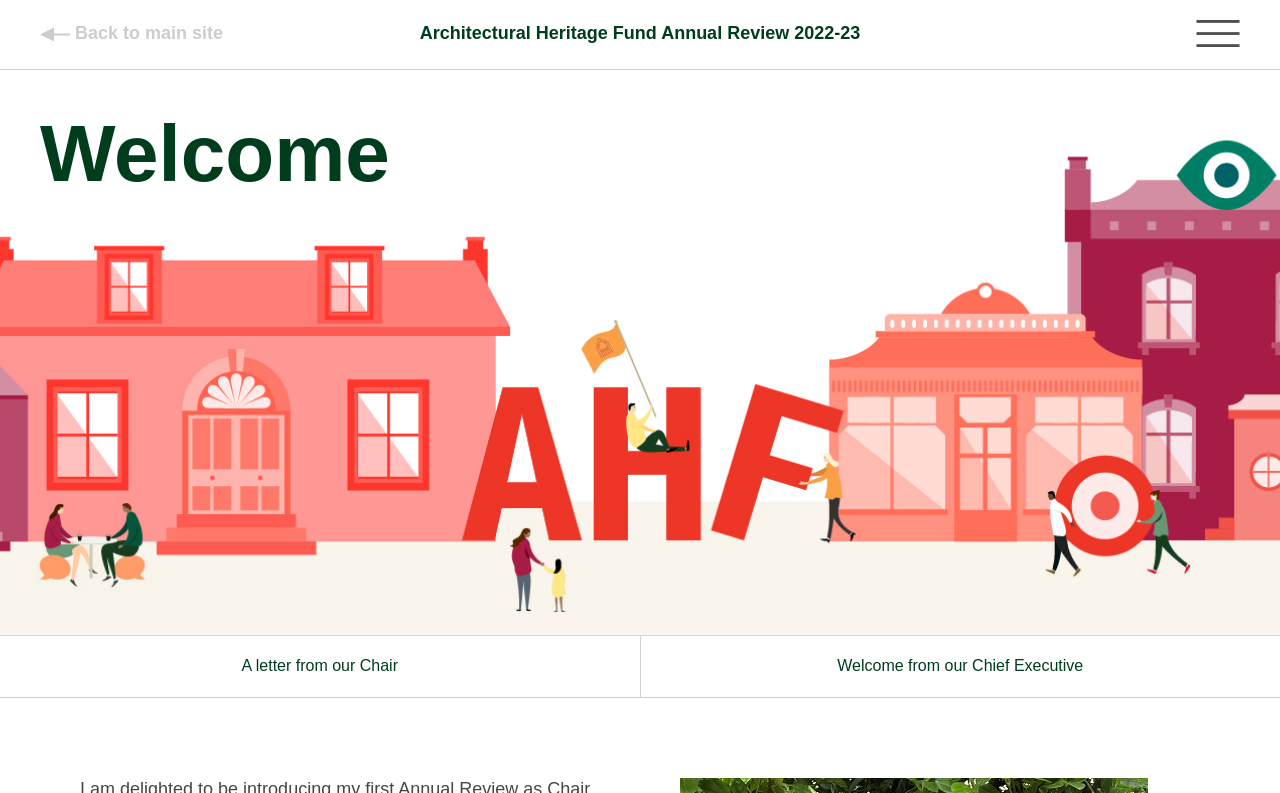Given the content of the image, can you provide a detailed answer to the question?
How many links are there in the main menu?

The main menu links are 'Welcome', 'Transforming Heritage', 'Our objectives', 'Key figures and financials', 'Our loan and grant awards', 'Selected projects', 'Our priorities for the next 12 months', 'Benefactors, Patrons and Friends', and 'Search'. There are 9 links in total.